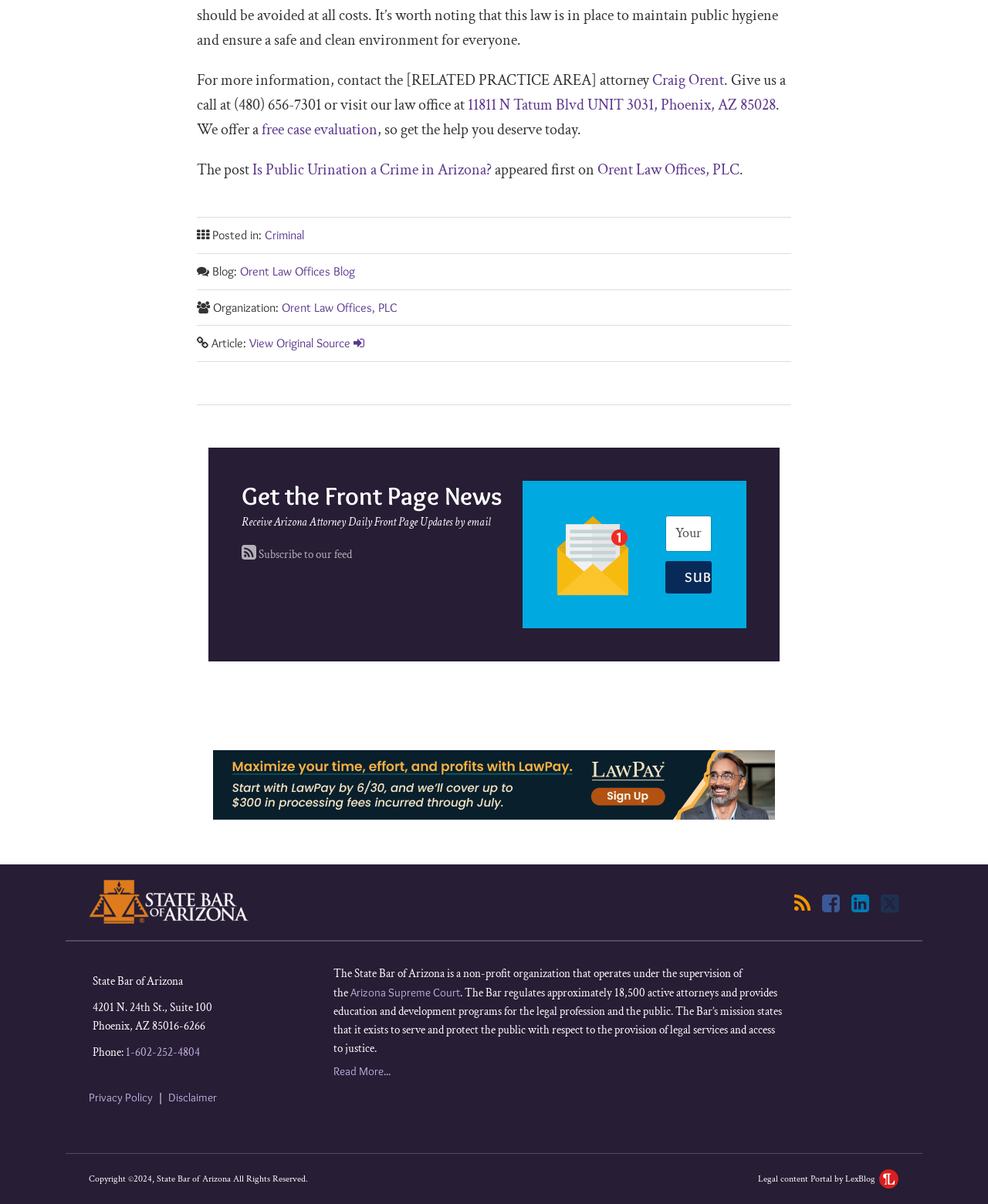Determine the bounding box coordinates for the clickable element required to fulfill the instruction: "Get a free case evaluation". Provide the coordinates as four float numbers between 0 and 1, i.e., [left, top, right, bottom].

[0.265, 0.1, 0.382, 0.116]